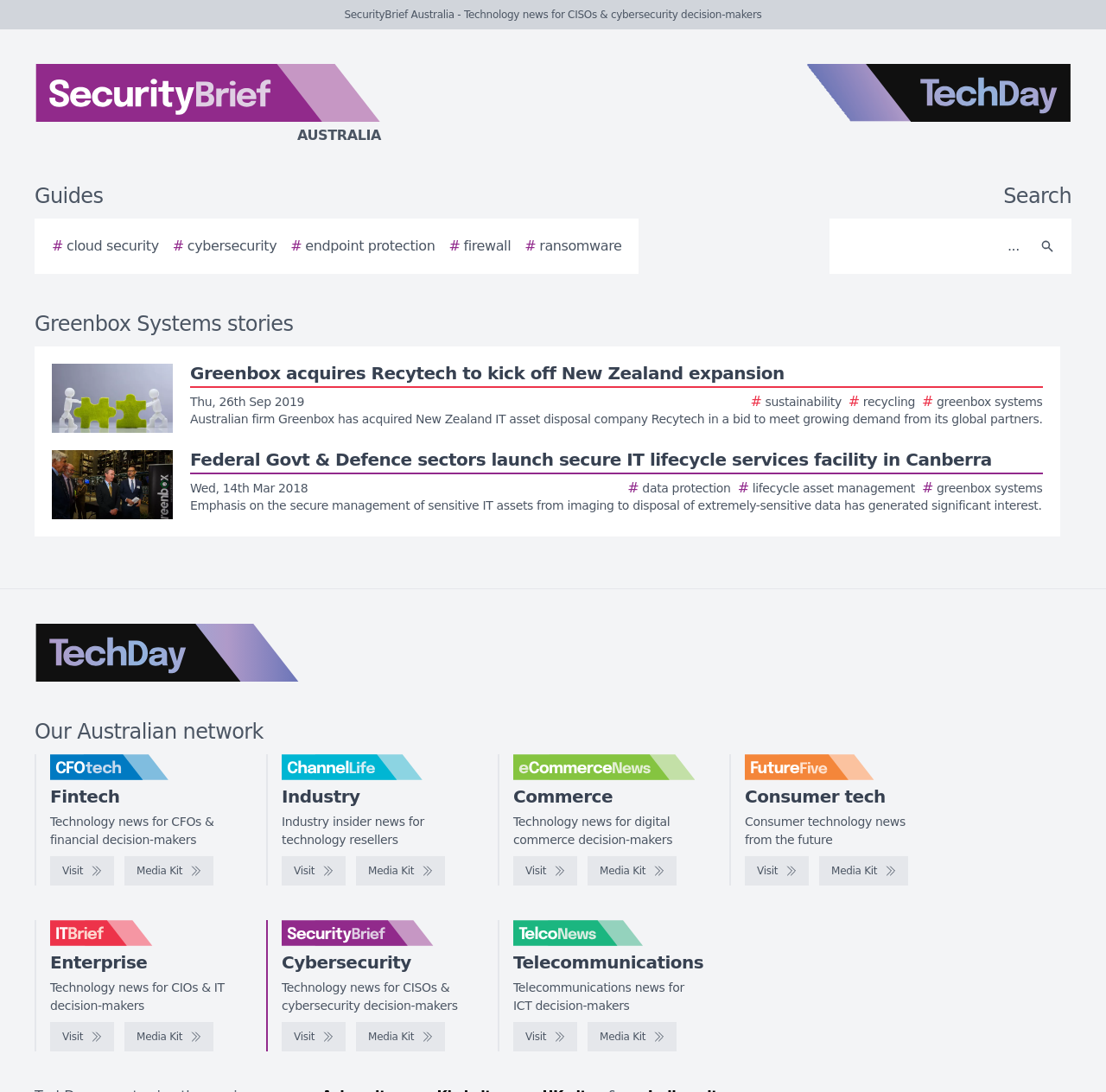Please identify the bounding box coordinates of where to click in order to follow the instruction: "Search for Greenbox Systems stories".

[0.756, 0.206, 0.931, 0.244]